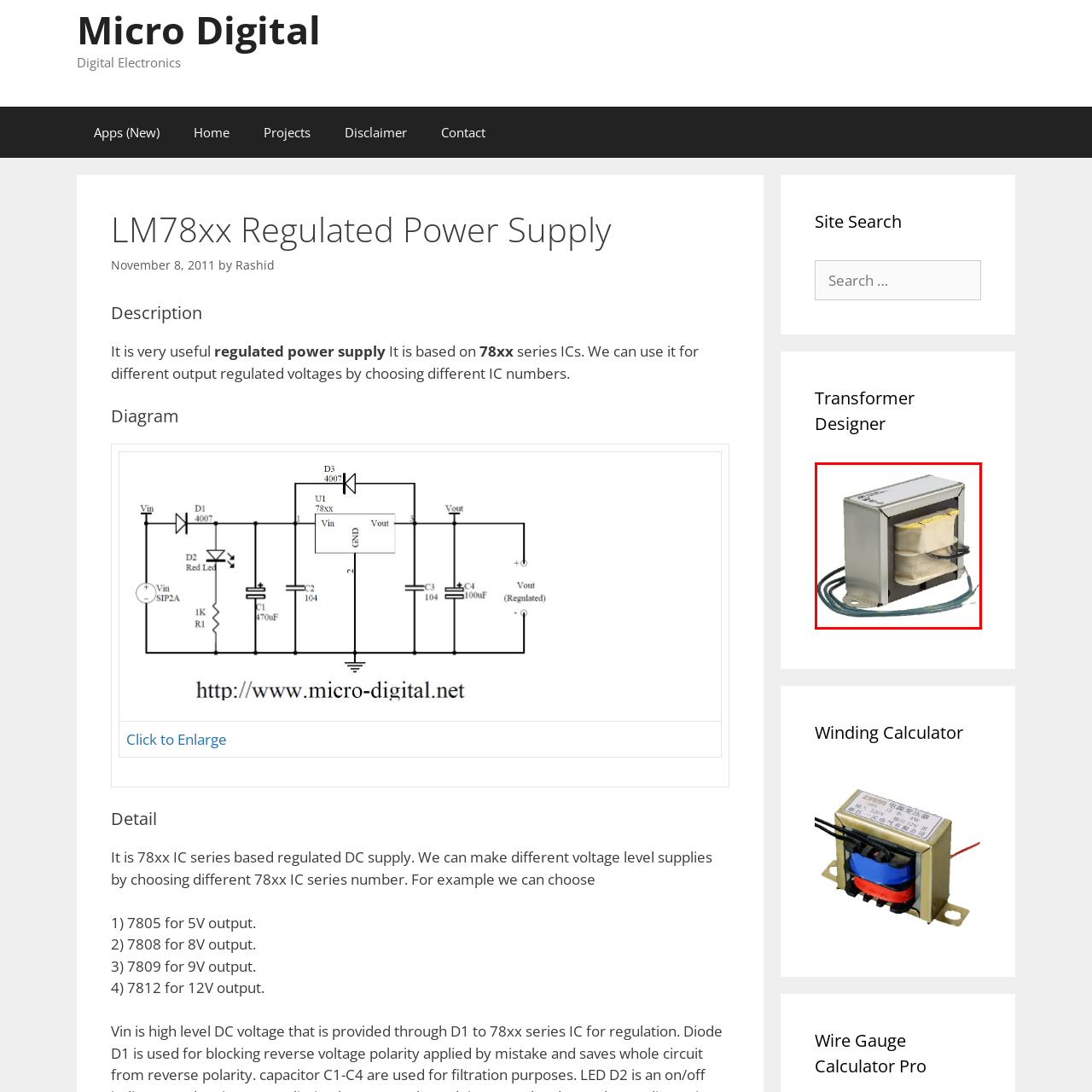What is the purpose of the insulation?
Inspect the image enclosed within the red bounding box and provide a detailed answer to the question, using insights from the image.

The winding is wrapped in insulation, which likely indicates its purpose for safety and efficient operation, suggesting that the insulation is used to prevent electrical shock and ensure the transformer operates efficiently.